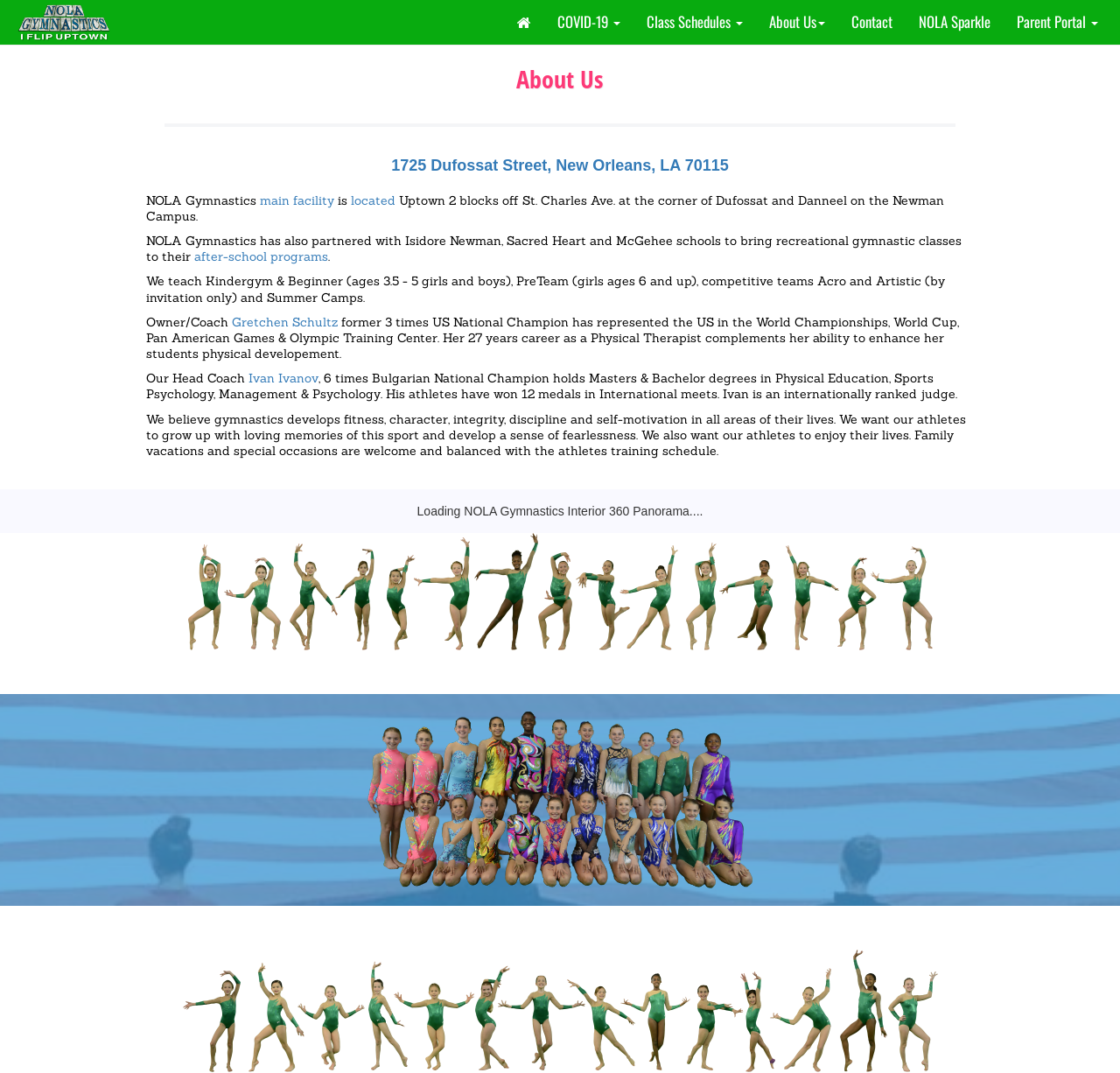Extract the bounding box coordinates for the UI element described by the text: "Ivan Ivanov". The coordinates should be in the form of [left, top, right, bottom] with values between 0 and 1.

[0.222, 0.345, 0.284, 0.36]